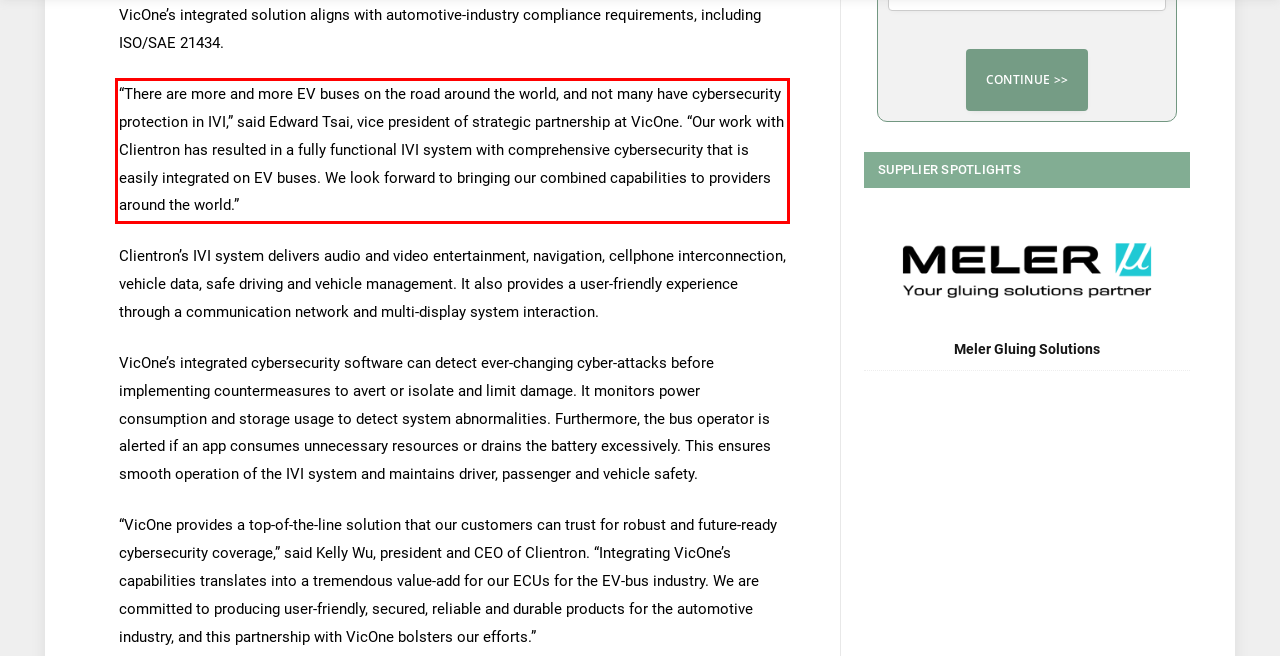Analyze the red bounding box in the provided webpage screenshot and generate the text content contained within.

“There are more and more EV buses on the road around the world, and not many have cybersecurity protection in IVI,” said Edward Tsai, vice president of strategic partnership at VicOne. “Our work with Clientron has resulted in a fully functional IVI system with comprehensive cybersecurity that is easily integrated on EV buses. We look forward to bringing our combined capabilities to providers around the world.”